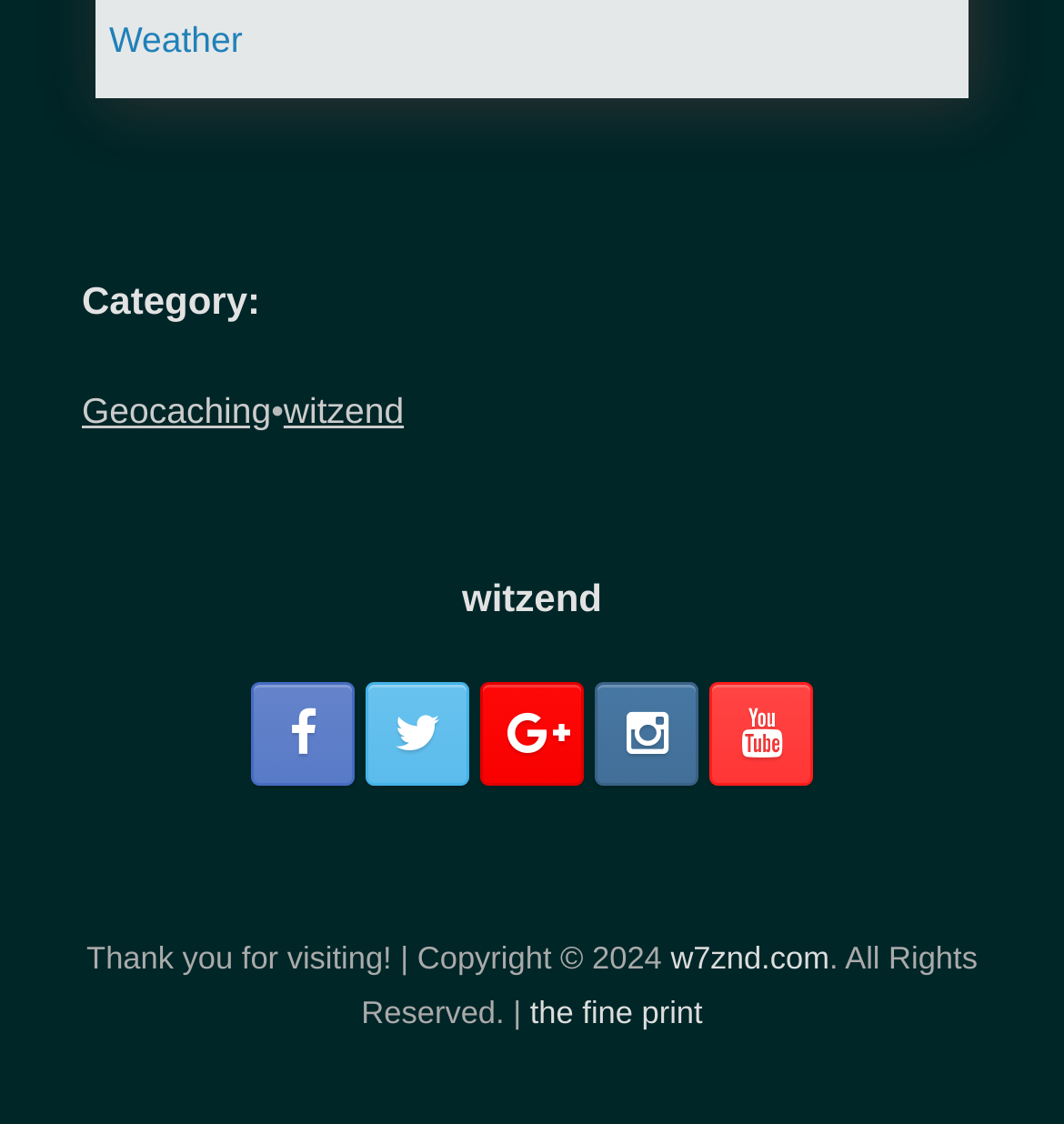Identify the bounding box coordinates for the UI element described as: "parent_node: witzend title="Jimtastic! YouTube"".

[0.667, 0.606, 0.764, 0.698]